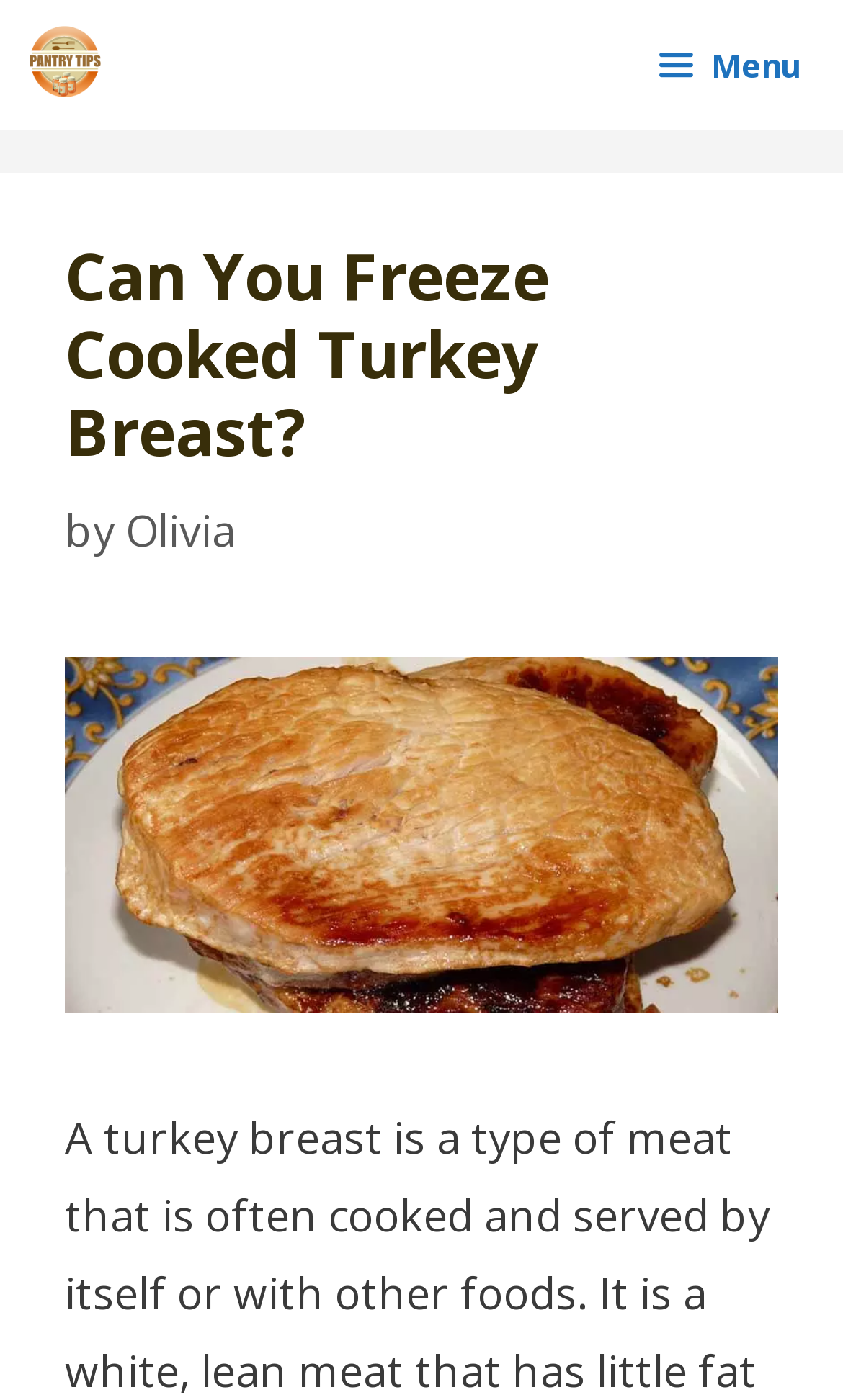Answer the question in a single word or phrase:
What is the type of content on this webpage?

Article or blog post